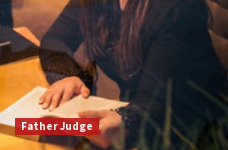Can you give a comprehensive explanation to the question given the content of the image?
What is the atmosphere of the image?

The overall atmosphere of the image conveys a sense of seriousness and authority, hinting at the themes of law or justice that might be discussed in the accompanying content.